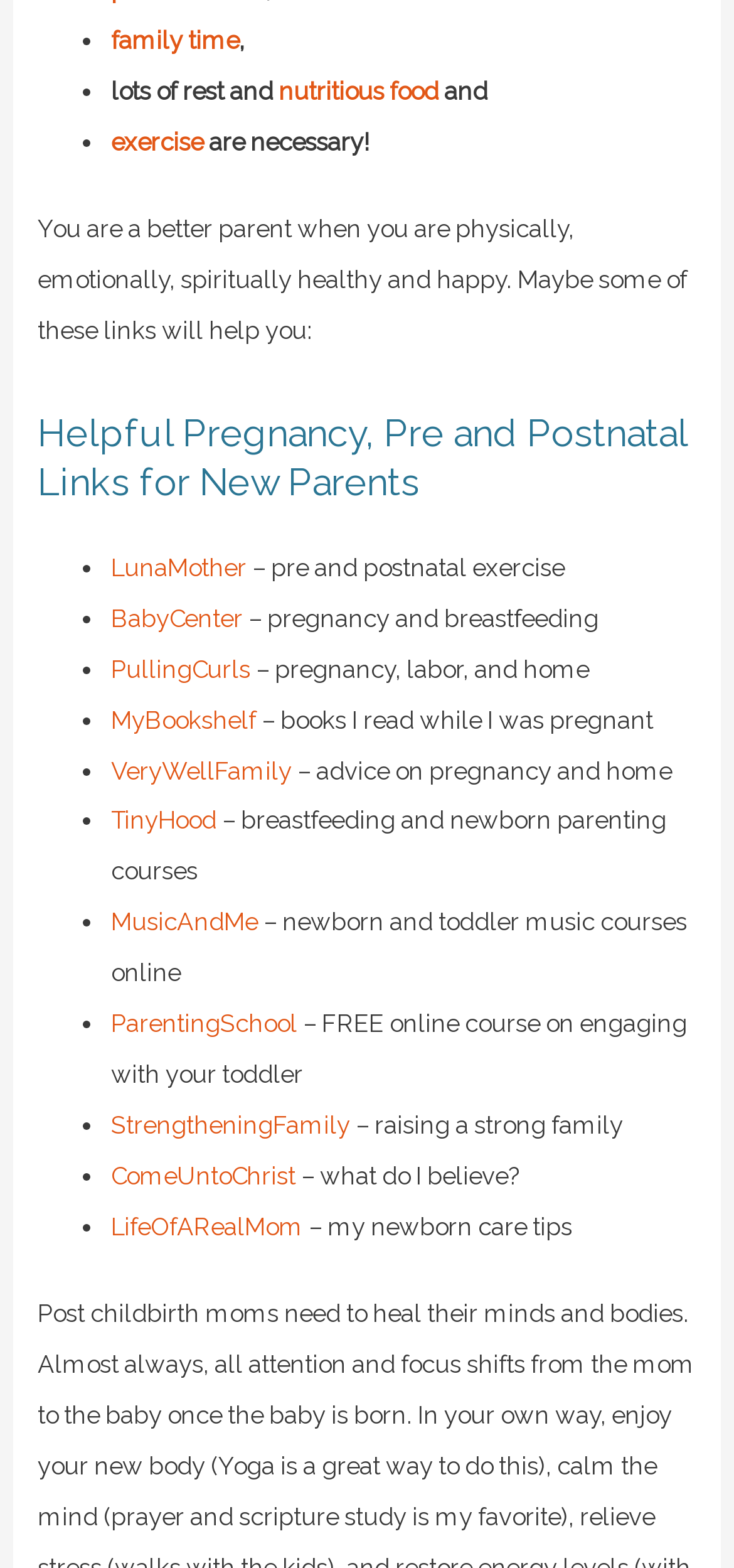Locate the bounding box coordinates of the UI element described by: "StrengtheningFamily". Provide the coordinates as four float numbers between 0 and 1, formatted as [left, top, right, bottom].

[0.151, 0.708, 0.477, 0.726]